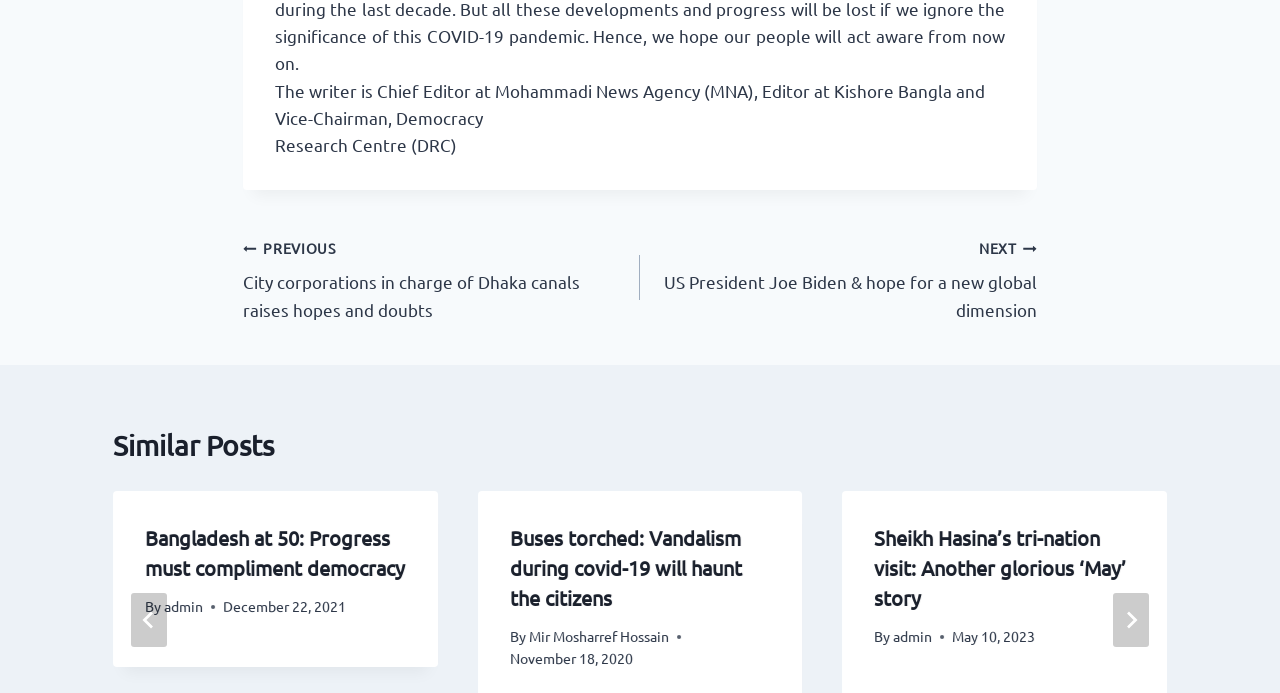Can you find the bounding box coordinates of the area I should click to execute the following instruction: "Click on the 'Bangladesh at 50: Progress must compliment democracy' link"?

[0.113, 0.757, 0.316, 0.837]